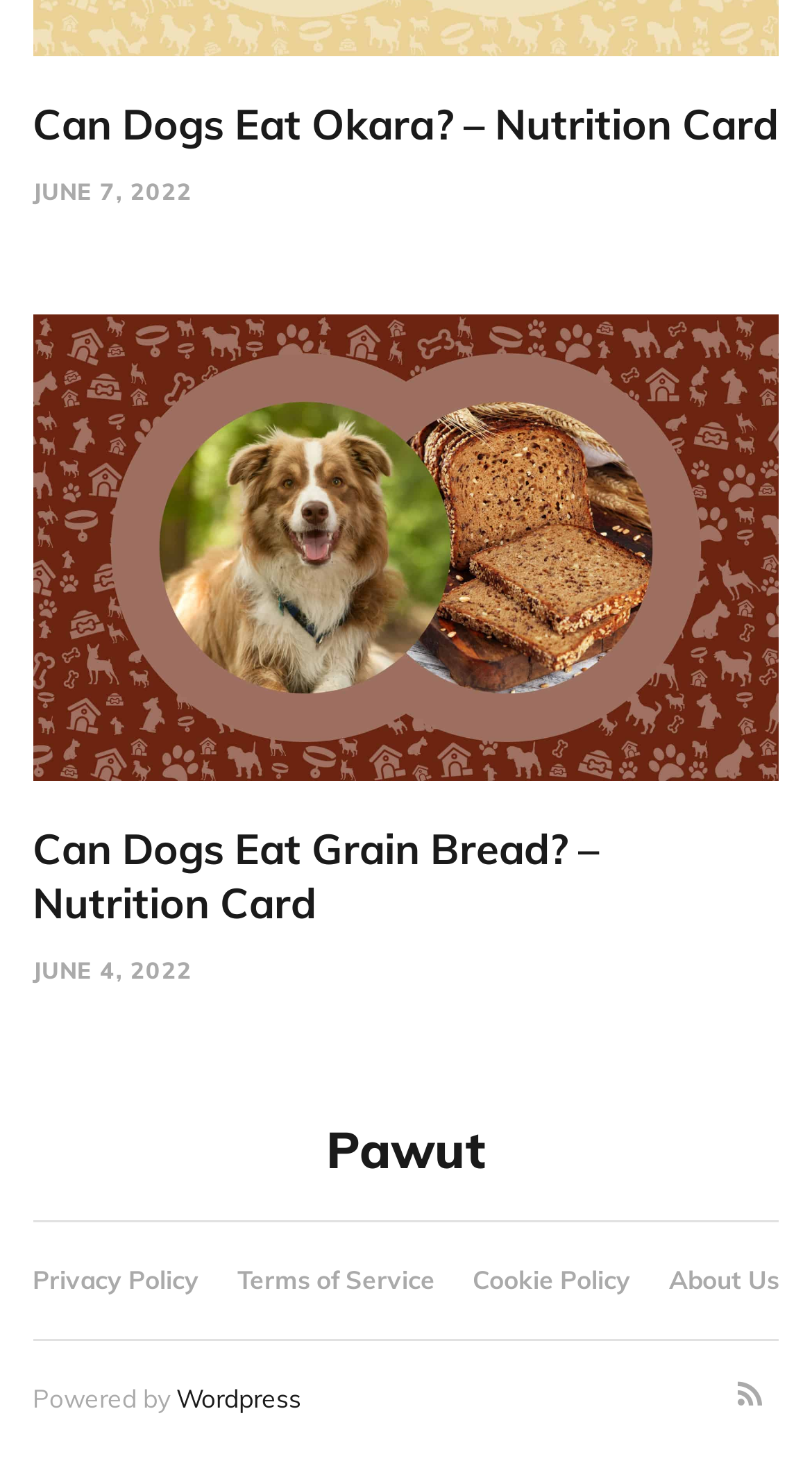What is the topic of the first article?
Provide a concise answer using a single word or phrase based on the image.

Can Dogs Eat Okara?